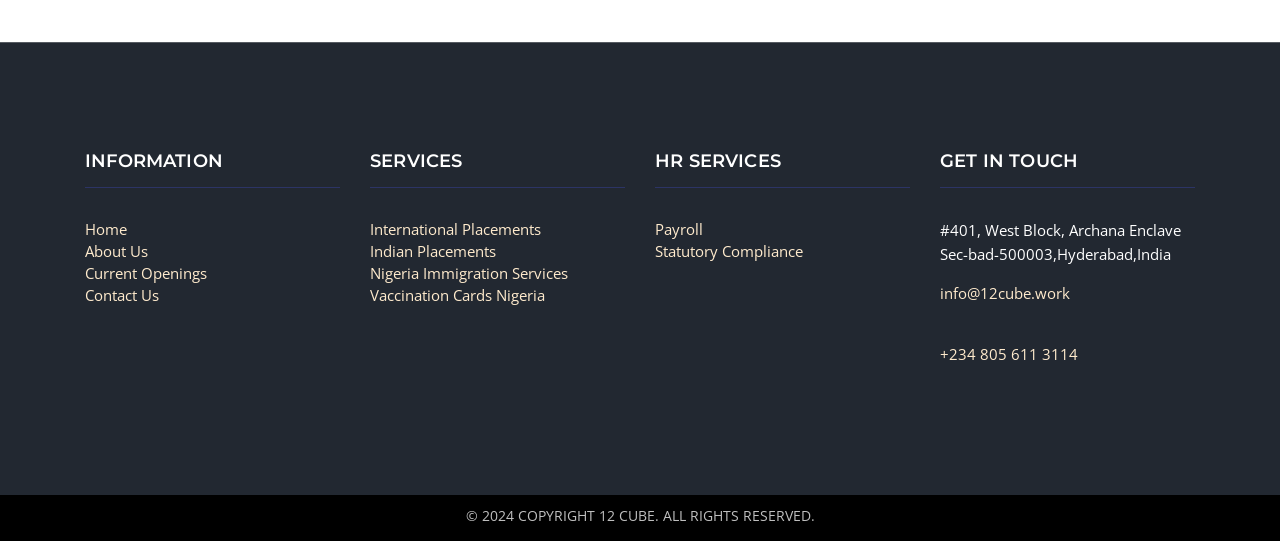From the element description Home, predict the bounding box coordinates of the UI element. The coordinates must be specified in the format (top-left x, top-left y, bottom-right x, bottom-right y) and should be within the 0 to 1 range.

[0.066, 0.404, 0.099, 0.459]